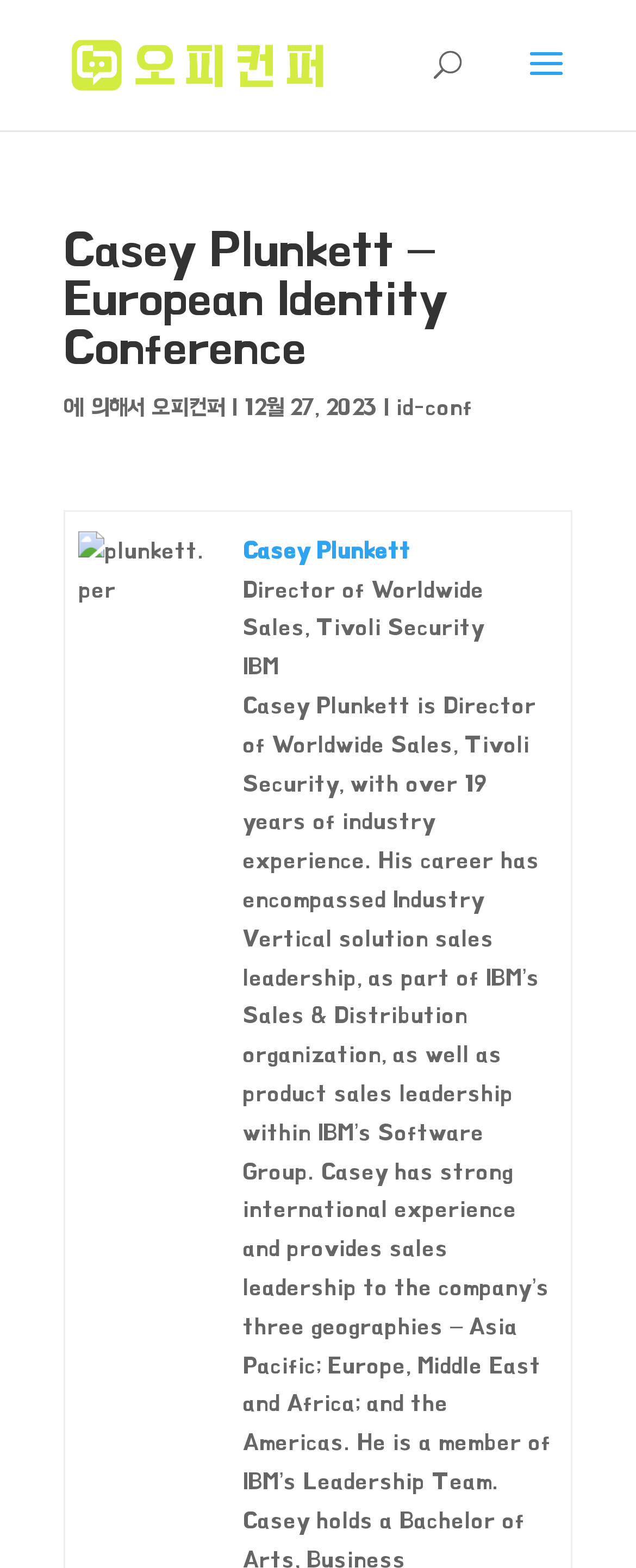What is the conference mentioned on this webpage?
Refer to the image and provide a thorough answer to the question.

The webpage has a heading 'Casey Plunkett – European Identity Conference' which suggests that the webpage is related to the European Identity Conference.